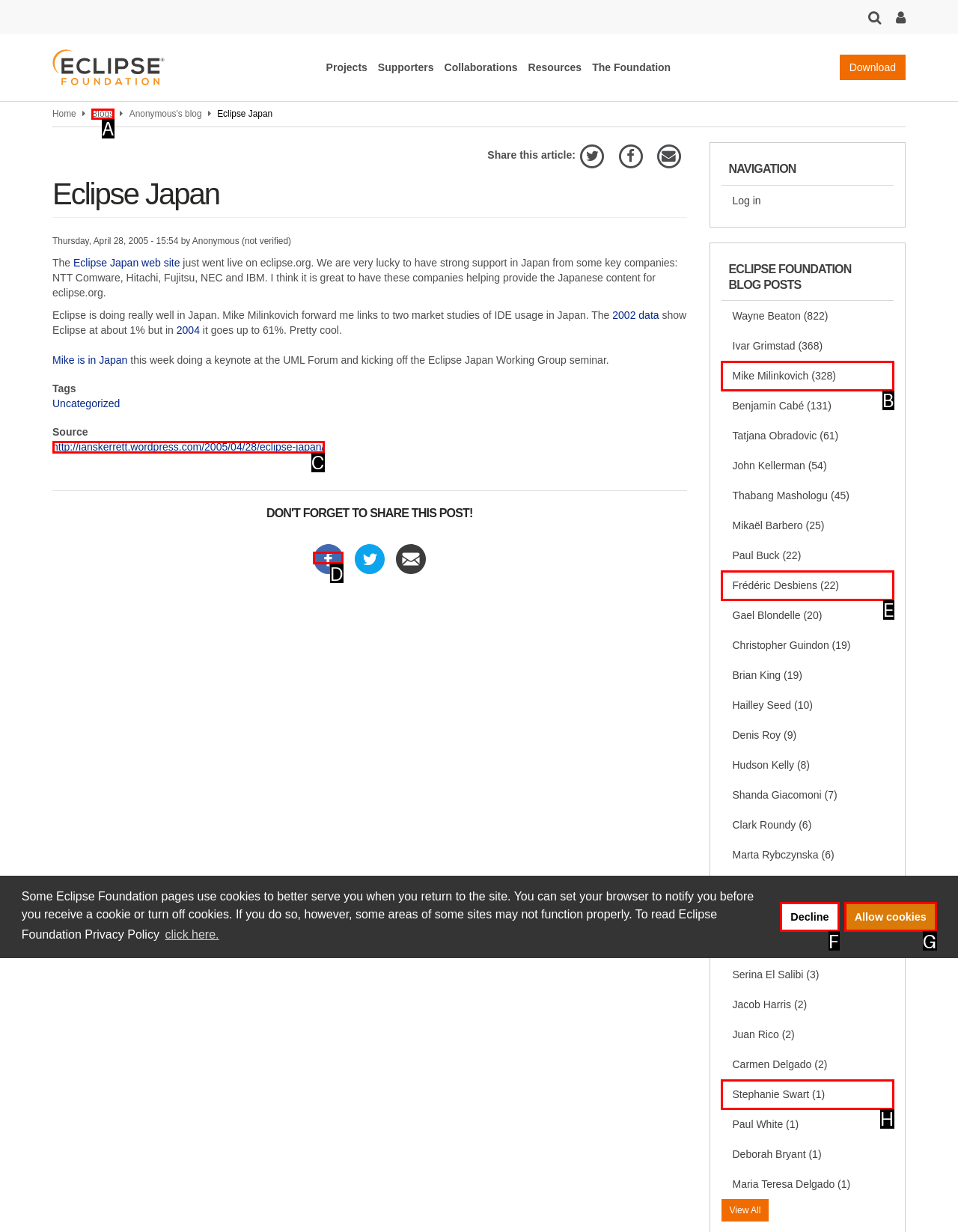Out of the given choices, which letter corresponds to the UI element required to Click the 'Facebook' link? Answer with the letter.

D